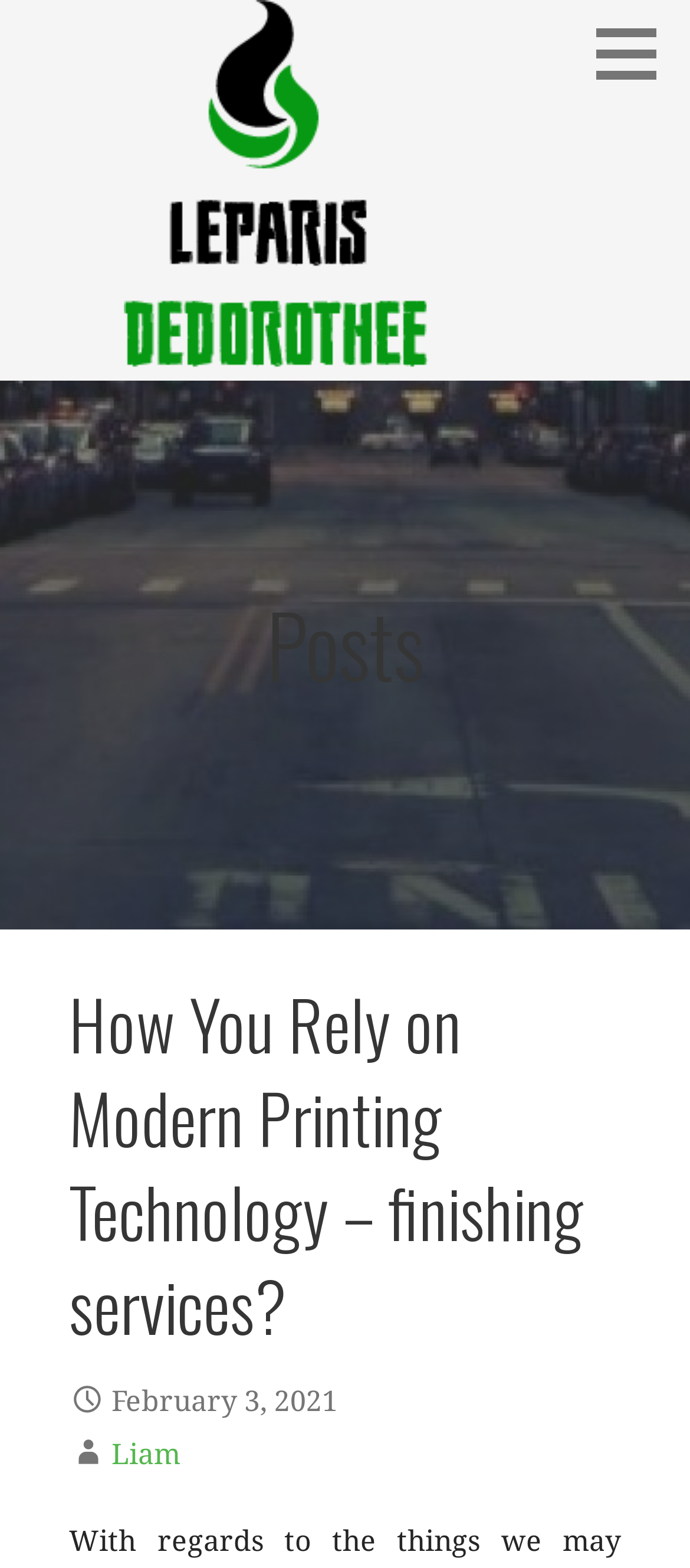What is the date of the post?
Kindly offer a detailed explanation using the data available in the image.

The static text 'February 3, 2021' is located near the link 'Liam', which suggests that it is the date of the post.